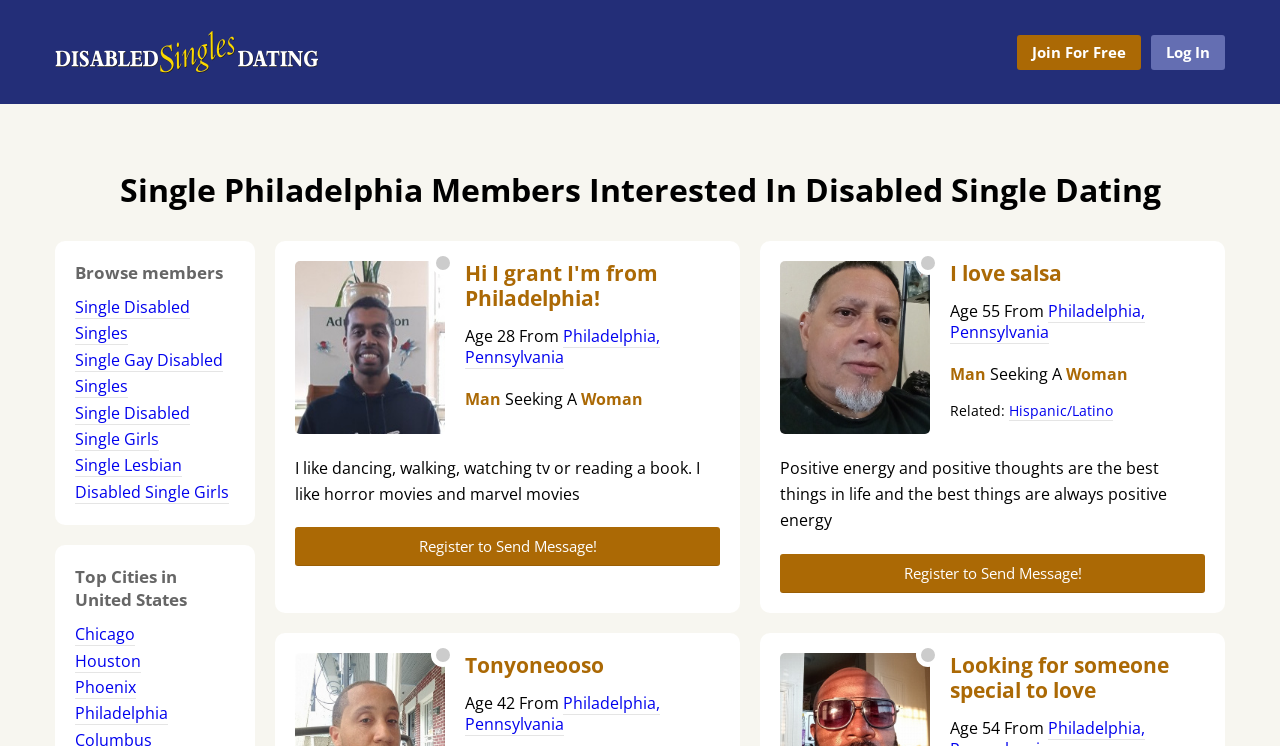Create an in-depth description of the webpage, covering main sections.

This webpage is a dating platform for disabled singles, where users can find romance, companionship, and more. At the top left corner, there is a link to the website's homepage, accompanied by a small image of the website's logo. Next to it, there are two links: "Join For Free" and "Log In". 

Below the top navigation bar, there is a large heading that reads "Single Philadelphia Members Interested In Disabled Single Dating". Underneath this heading, there are several links to browse members based on their interests, such as "Single Disabled Singles", "Single Gay Disabled Singles", and "Single Disabled Single Girls".

On the left side of the page, there is a section that lists top cities in the United States, with links to browse members from cities like Chicago, Houston, Phoenix, and Philadelphia.

The main content of the page is a list of user profiles, each containing a profile picture, a heading with a brief introduction, and some static text describing the user's age, location, and preferences. There are three user profiles visible on the page, belonging to GrantT, Jorgelu, and Tonyoneooso. Each profile has a link to send a message to the user.

The profiles are arranged in a vertical column, with GrantT's profile at the top, followed by Jorgelu's profile, and then Tonyoneooso's profile at the bottom. Each profile has a similar structure, with the profile picture on the left, followed by the heading and static text on the right.

There are also some additional links and text scattered throughout the page, such as a link to register to send a message, and some static text describing the user's interests and hobbies.